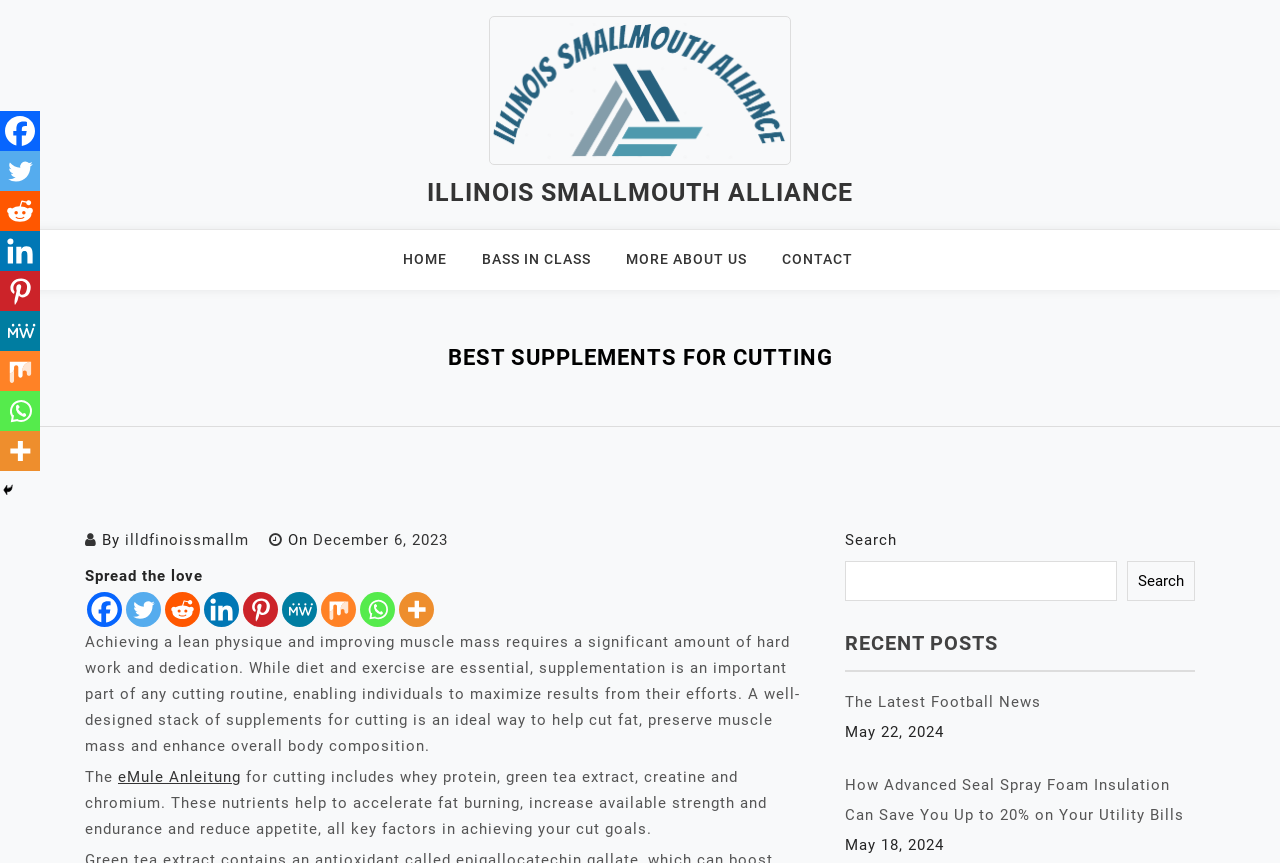Use a single word or phrase to answer the question: 
What is the function of the search box?

To search the website